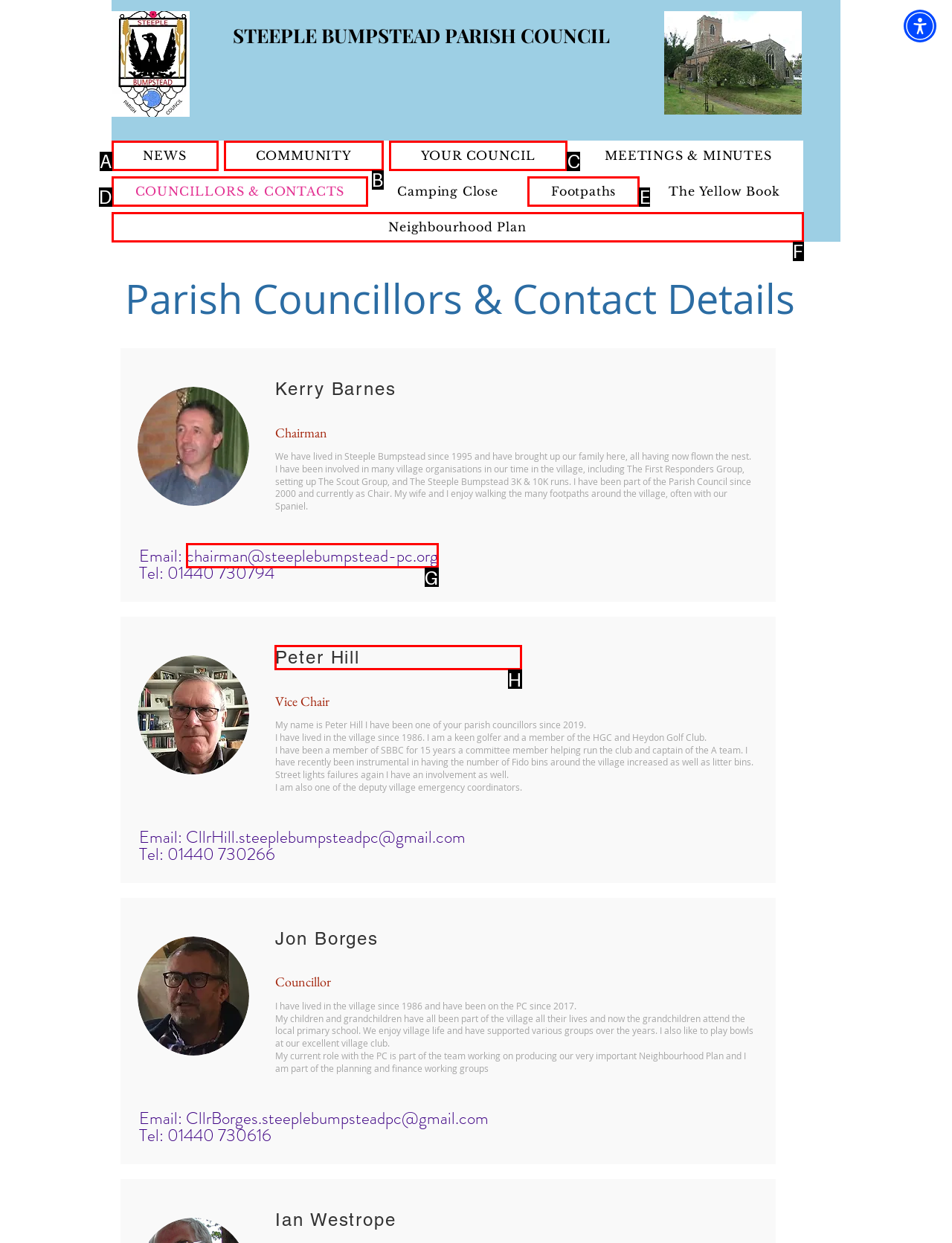Identify the letter of the UI element you need to select to accomplish the task: click the search button.
Respond with the option's letter from the given choices directly.

None